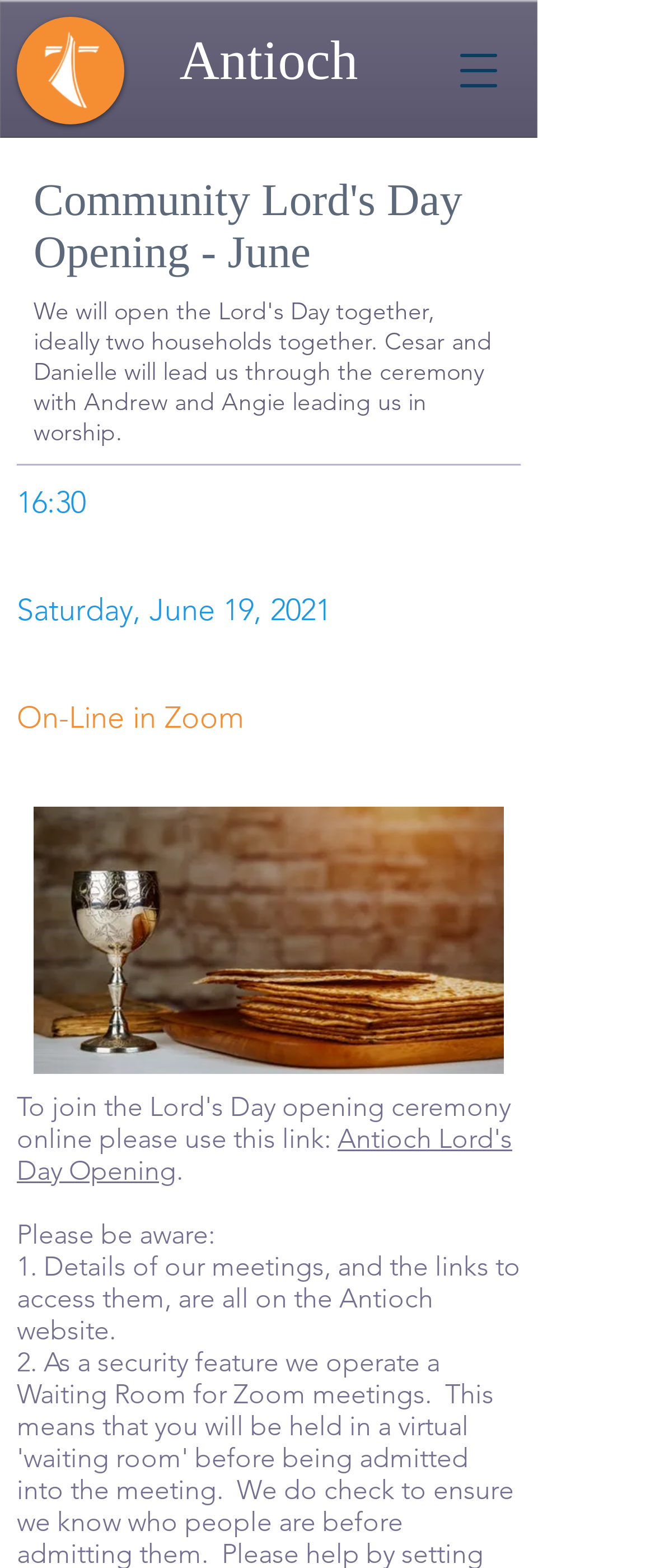Identify the bounding box coordinates for the UI element described as follows: "Antioch". Ensure the coordinates are four float numbers between 0 and 1, formatted as [left, top, right, bottom].

[0.274, 0.02, 0.547, 0.059]